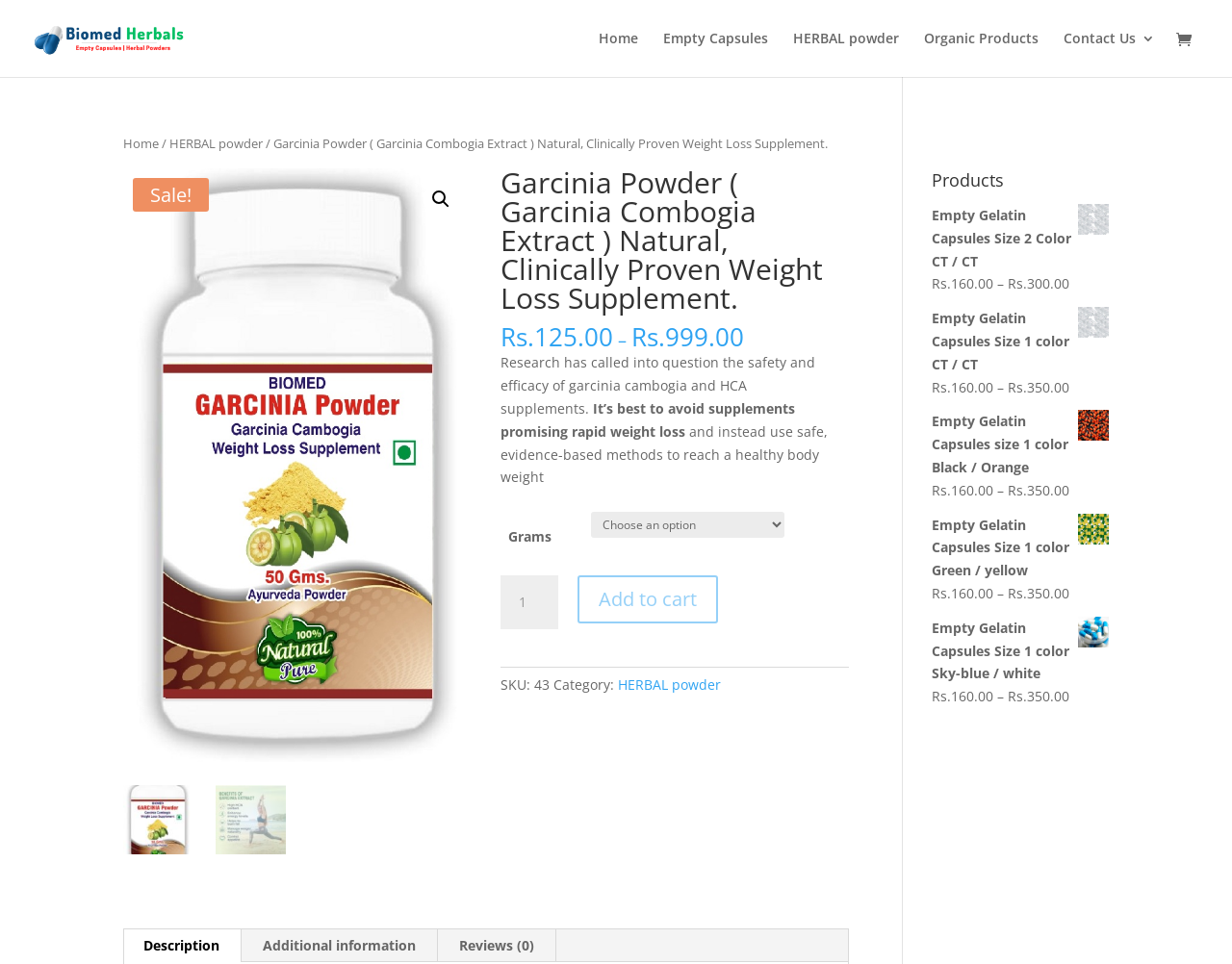Determine the bounding box coordinates of the region to click in order to accomplish the following instruction: "View product description". Provide the coordinates as four float numbers between 0 and 1, specifically [left, top, right, bottom].

[0.099, 0.964, 0.195, 0.998]